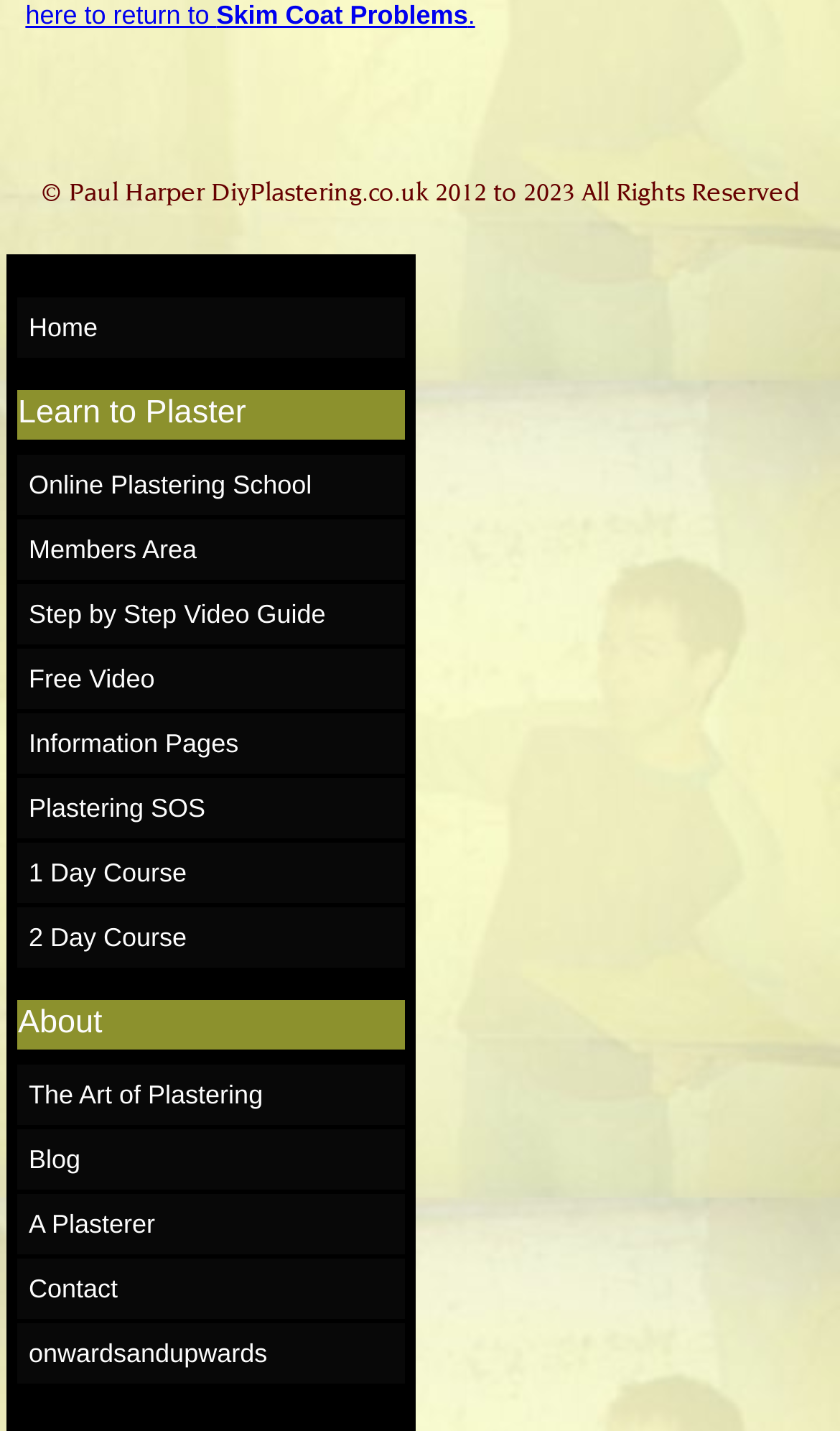Determine the bounding box coordinates of the section to be clicked to follow the instruction: "Click on 'Home'". The coordinates should be given as four float numbers between 0 and 1, formatted as [left, top, right, bottom].

[0.021, 0.208, 0.483, 0.25]